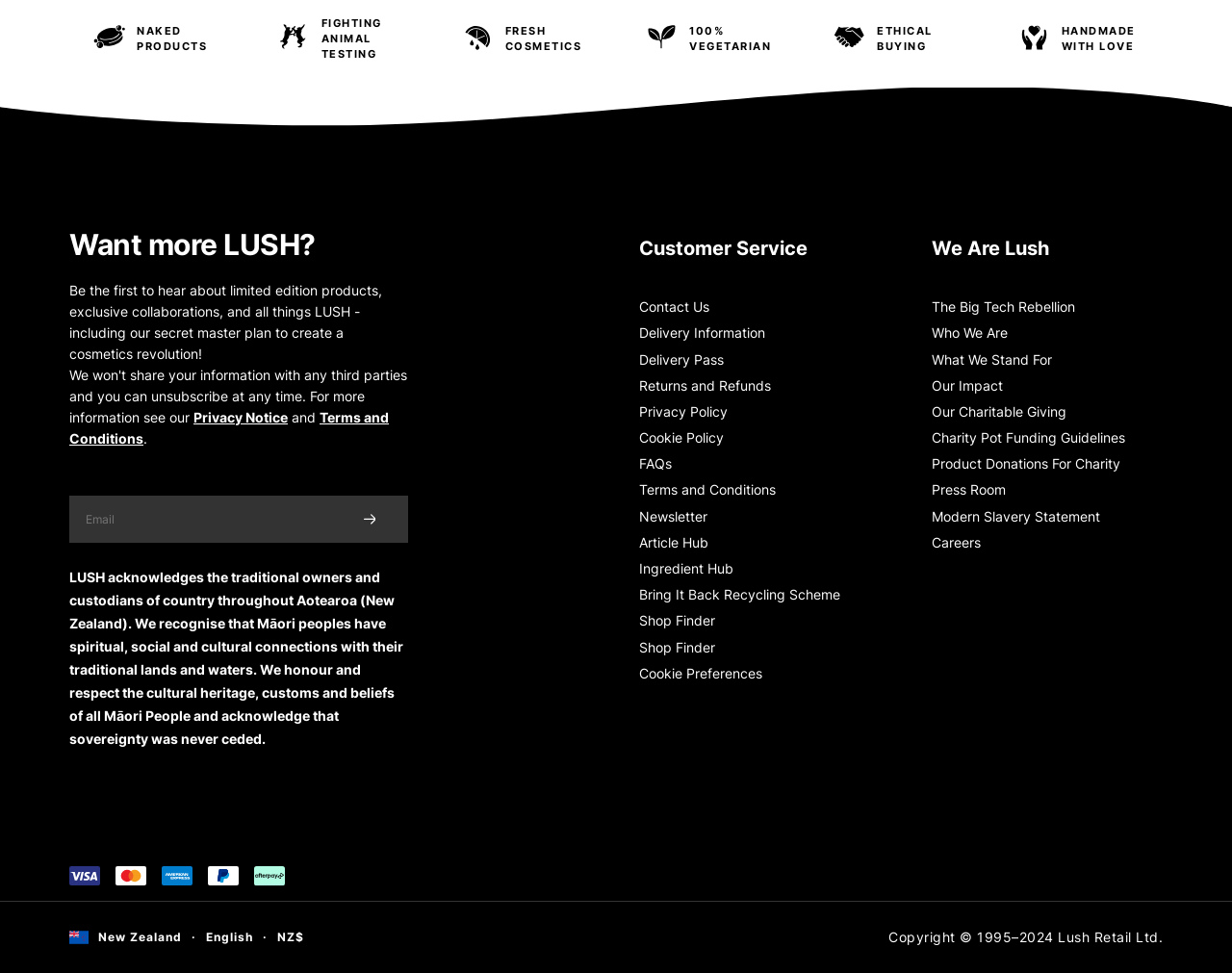Please determine the bounding box coordinates of the clickable area required to carry out the following instruction: "Click on 'Five ways to help stop the ‘infodemic’ about coronavirus' article". The coordinates must be four float numbers between 0 and 1, represented as [left, top, right, bottom].

None